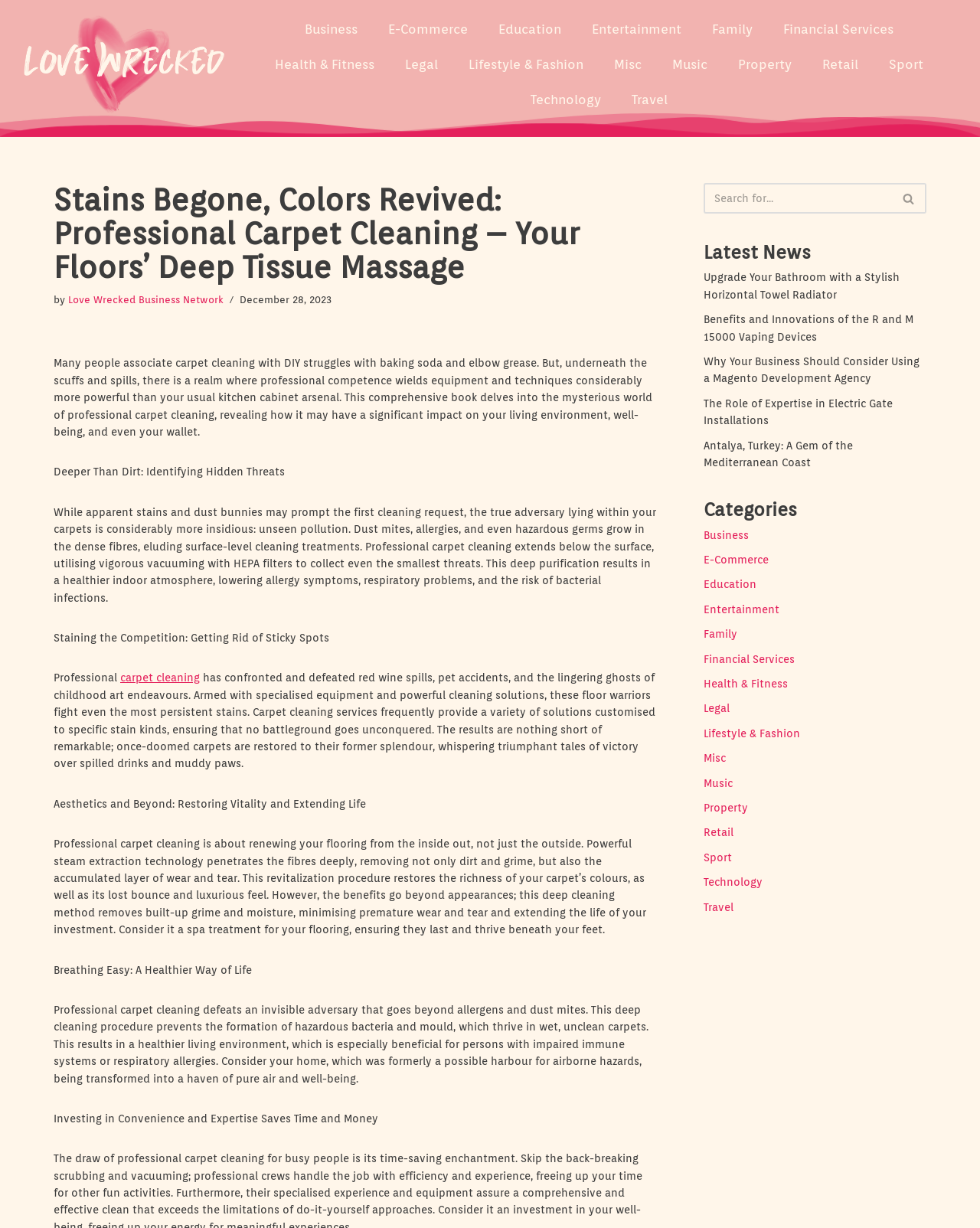Highlight the bounding box of the UI element that corresponds to this description: "Business".

[0.718, 0.431, 0.764, 0.441]